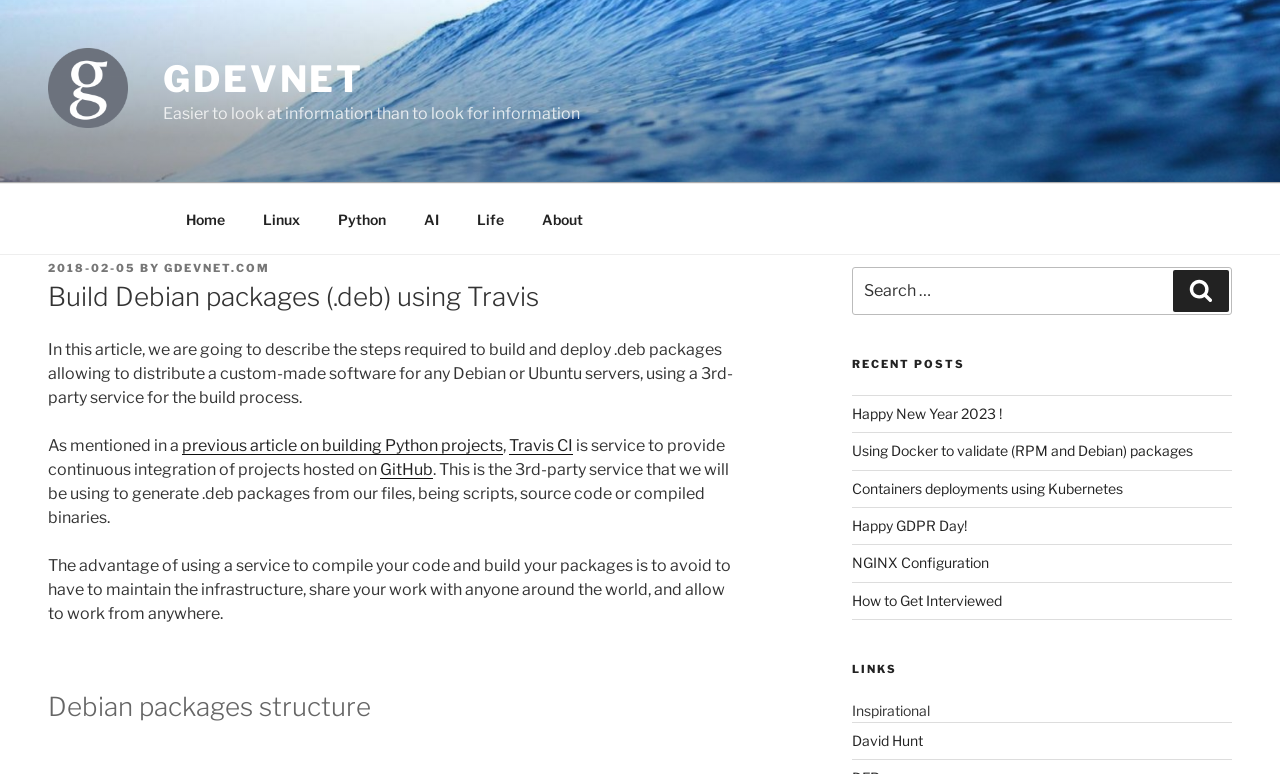Please identify the bounding box coordinates of the element that needs to be clicked to execute the following command: "Click on the 'Home' link". Provide the bounding box using four float numbers between 0 and 1, formatted as [left, top, right, bottom].

[0.131, 0.251, 0.189, 0.315]